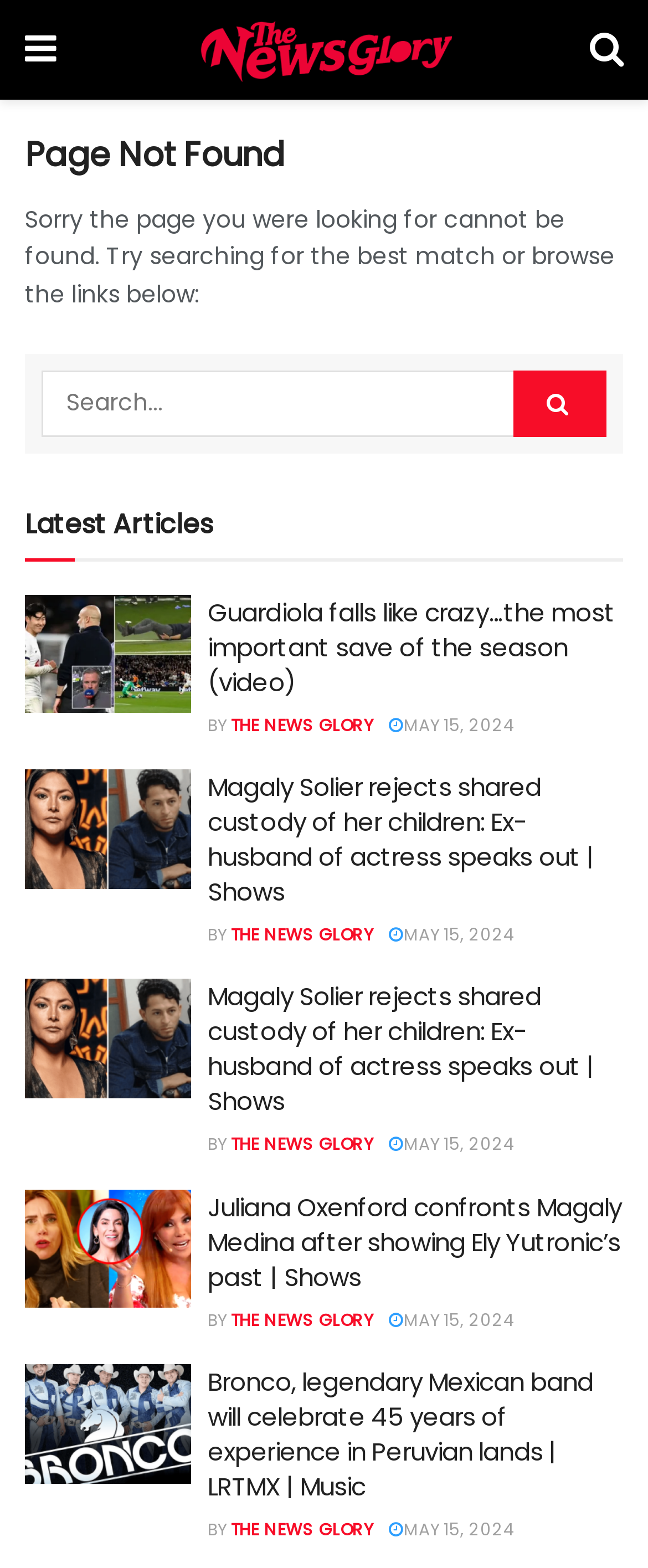Please identify the bounding box coordinates of the area I need to click to accomplish the following instruction: "Read the article about Guardiola".

[0.321, 0.379, 0.95, 0.446]